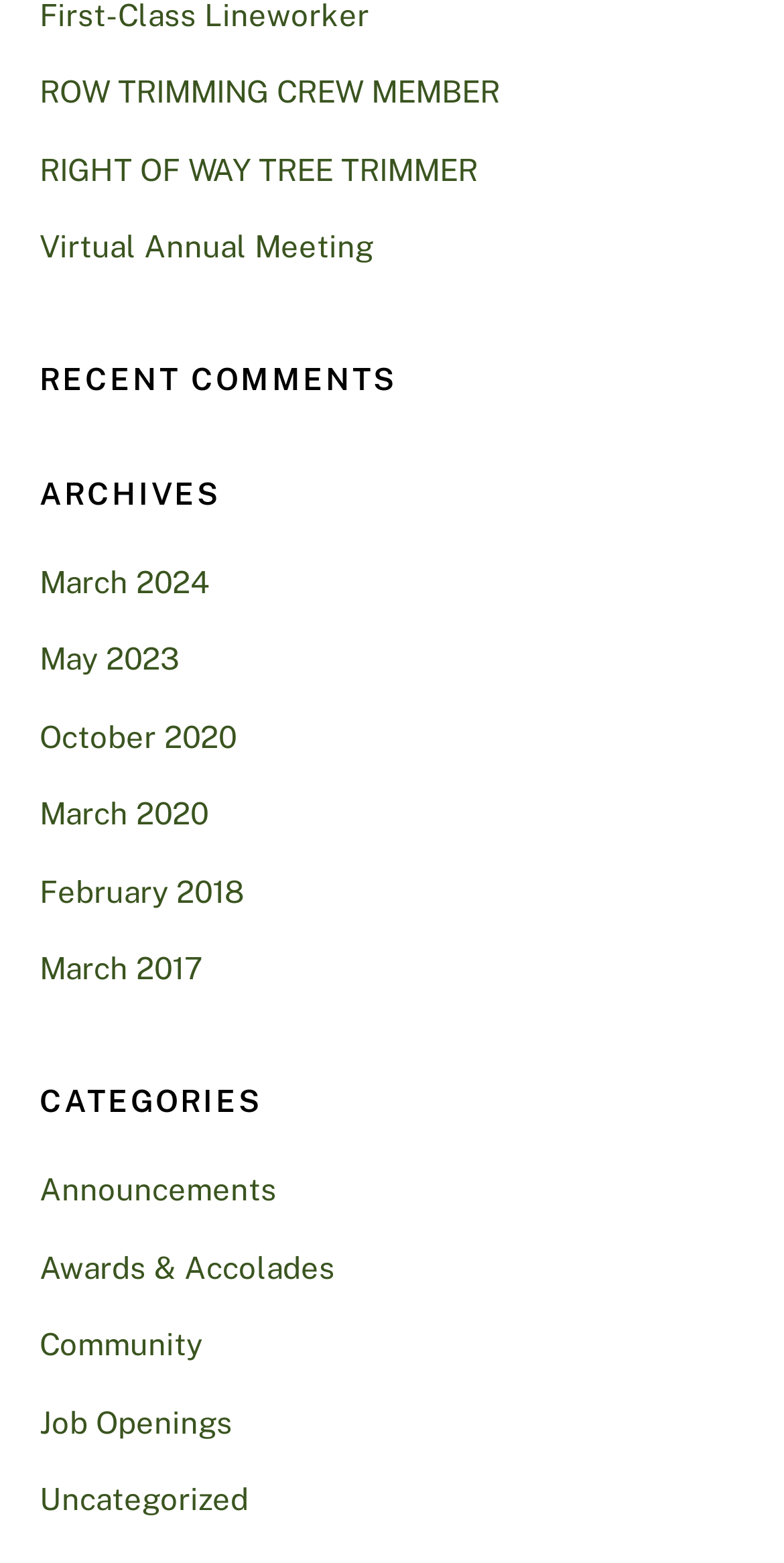Based on the image, please elaborate on the answer to the following question:
How many links are there under 'ARCHIVES'?

I counted the number of links under the 'ARCHIVES' section, which are 'March 2024', 'May 2023', 'October 2020', 'March 2020', 'February 2018', and 'March 2017', totaling 6 links.